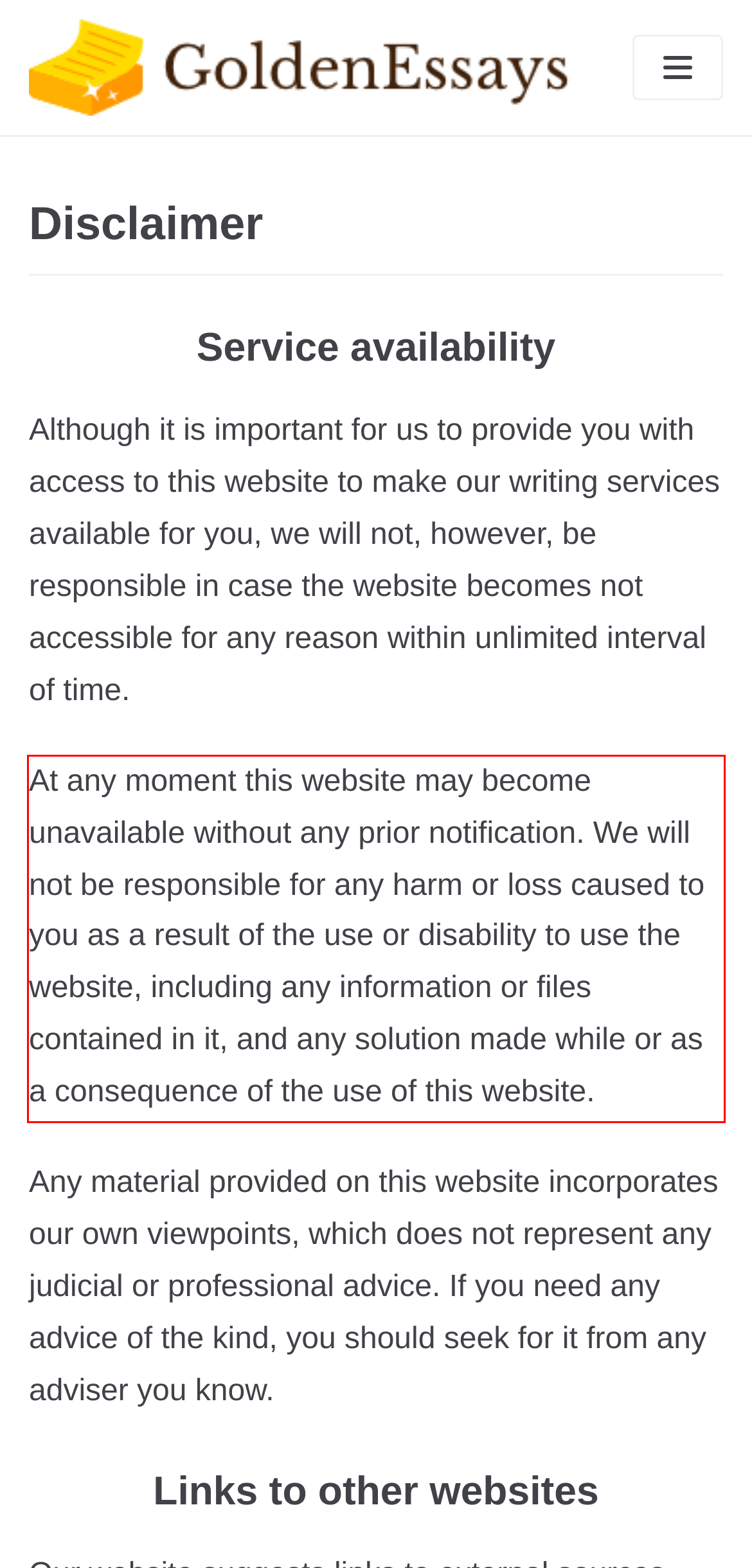Analyze the webpage screenshot and use OCR to recognize the text content in the red bounding box.

At any moment this website may become unavailable without any prior notification. We will not be responsible for any harm or loss caused to you as a result of the use or disability to use the website, including any information or files contained in it, and any solution made while or as a consequence of the use of this website.